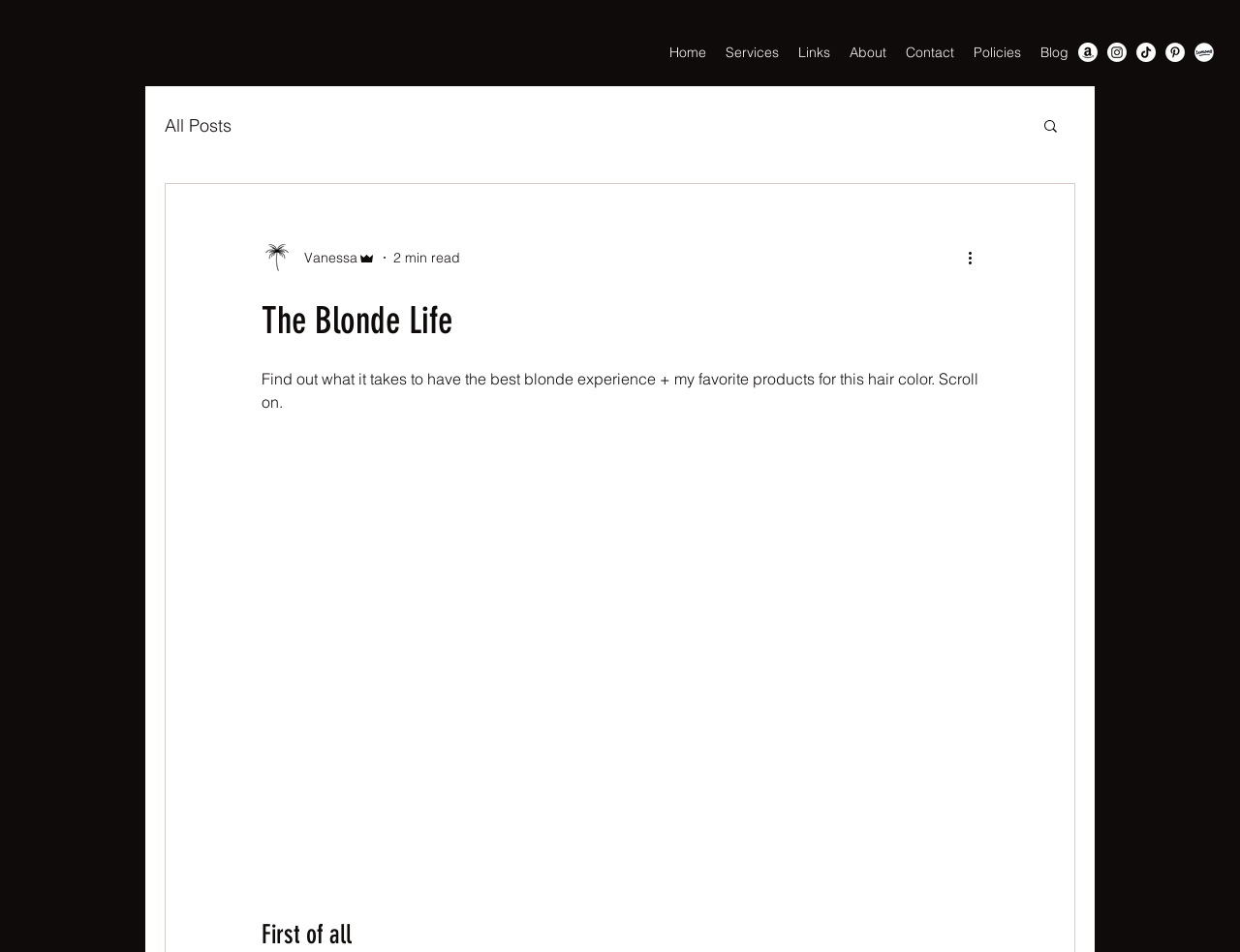Please find and provide the title of the webpage.

The Blonde Life